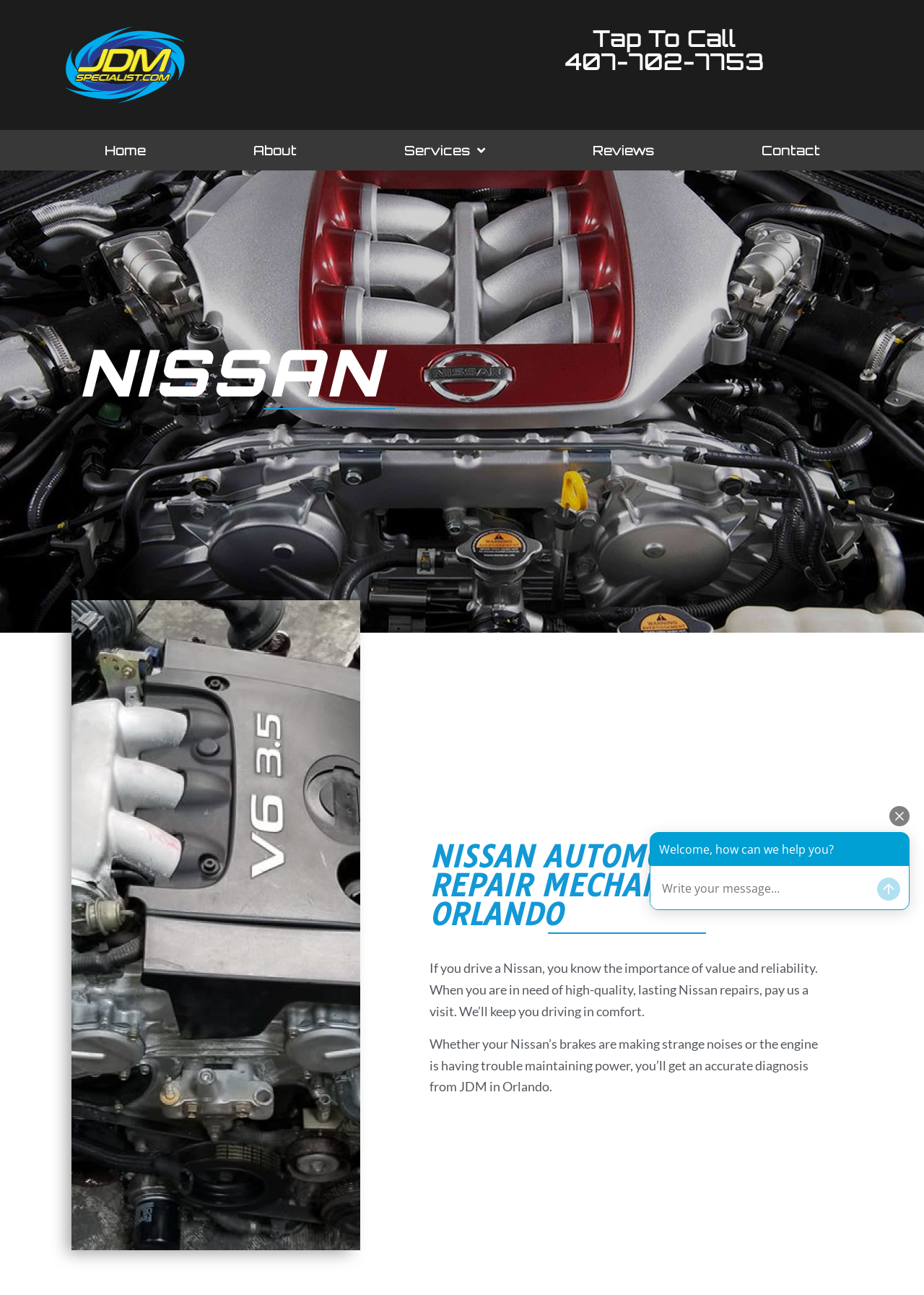Please give a one-word or short phrase response to the following question: 
What is the phone number to call?

407-702-7753